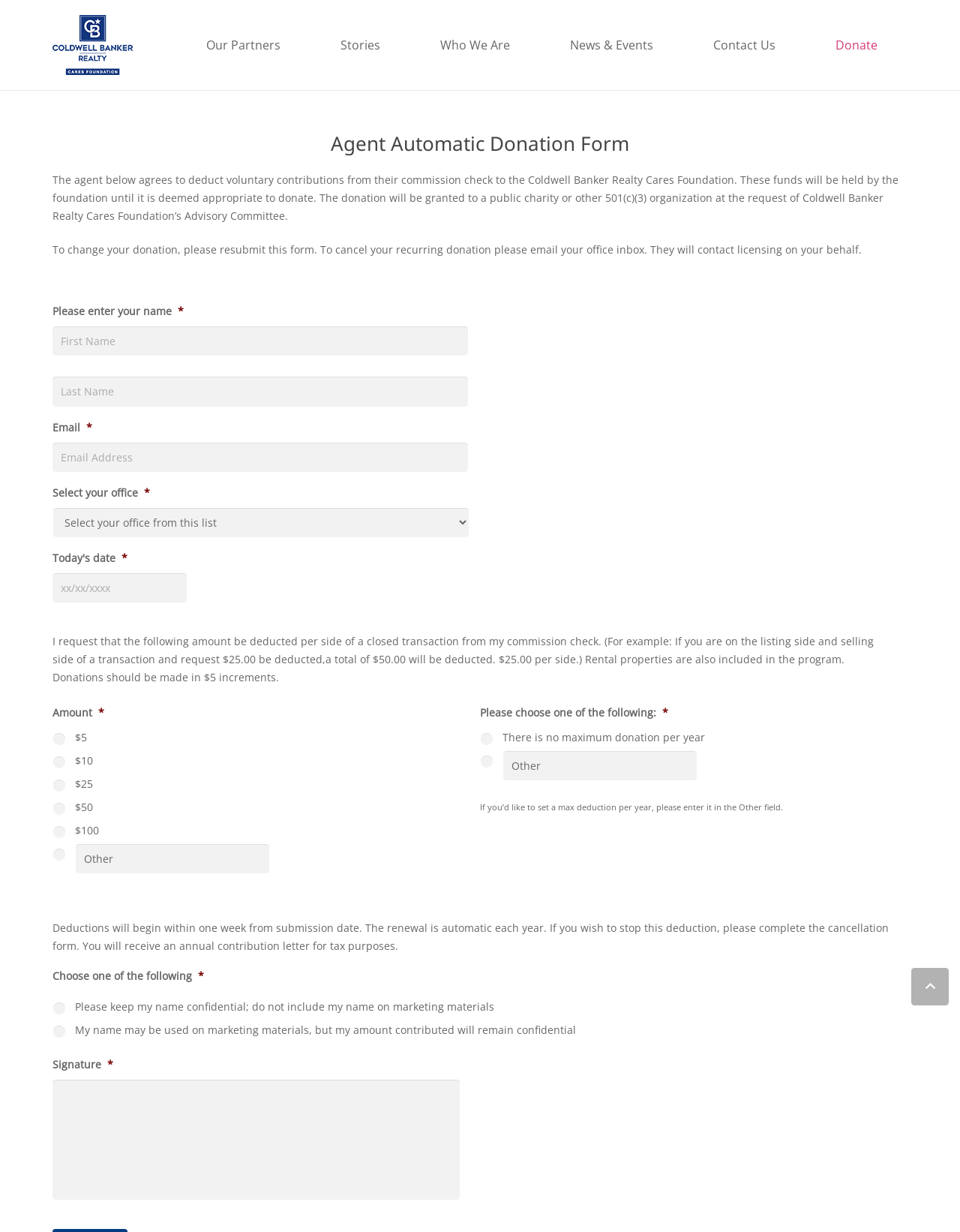What is the minimum donation amount?
Please provide a comprehensive answer to the question based on the webpage screenshot.

The webpage provides a list of radio buttons for agents to select their desired donation amount, with the minimum amount being $5. This is indicated by the radio button labeled '$5'.